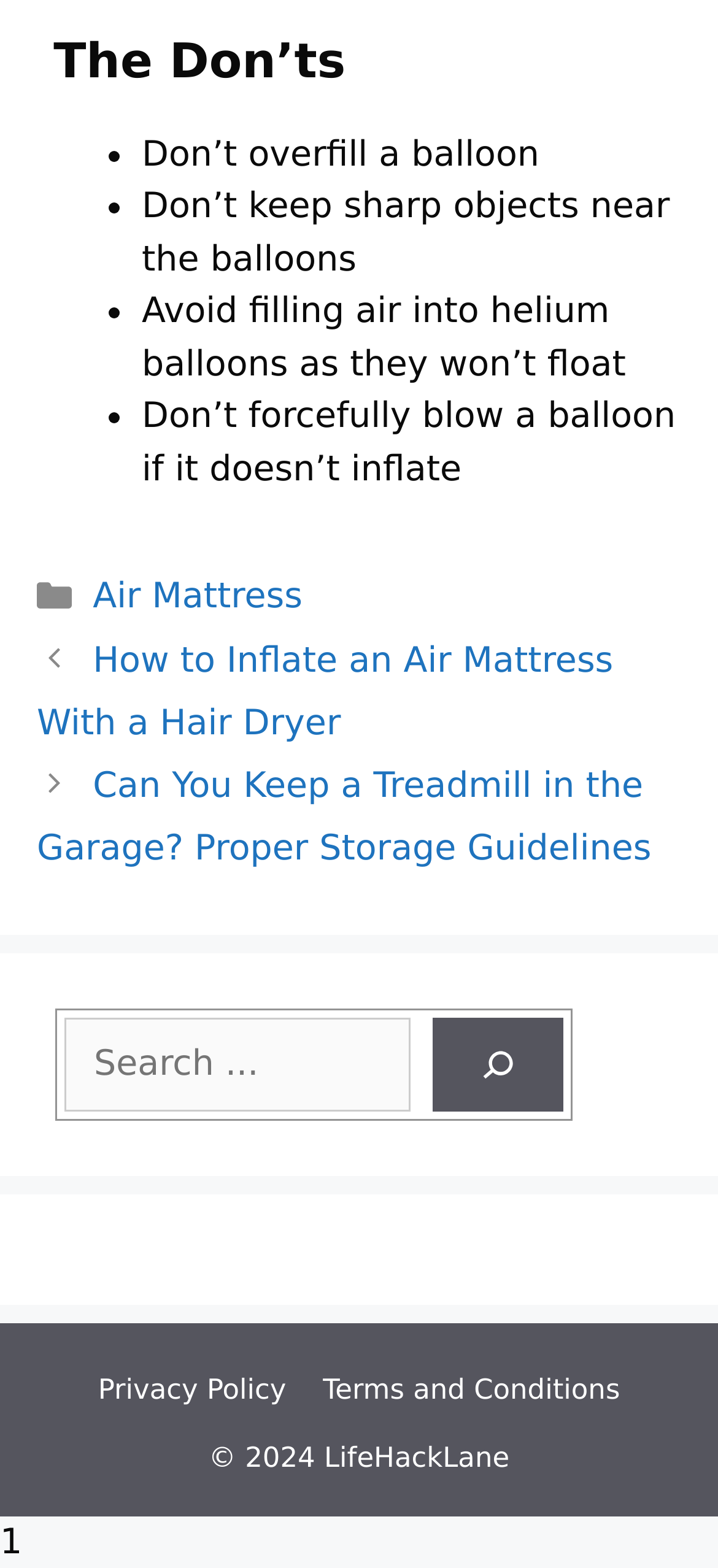Locate the UI element described by Air Mattress in the provided webpage screenshot. Return the bounding box coordinates in the format (top-left x, top-left y, bottom-right x, bottom-right y), ensuring all values are between 0 and 1.

[0.129, 0.368, 0.421, 0.394]